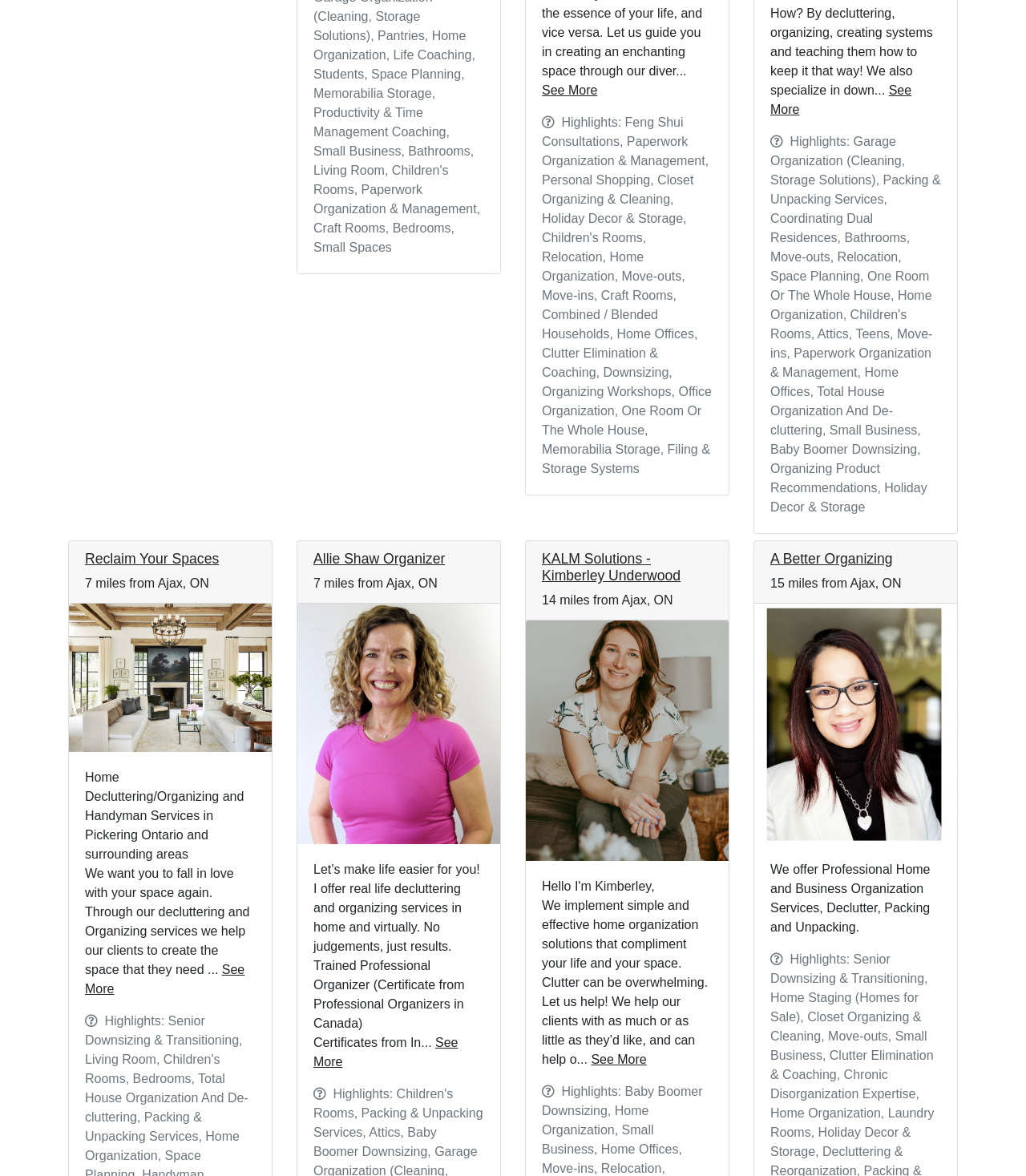Pinpoint the bounding box coordinates of the element that must be clicked to accomplish the following instruction: "Explore KALM Solutions - Kimberley Underwood". The coordinates should be in the format of four float numbers between 0 and 1, i.e., [left, top, right, bottom].

[0.512, 0.528, 0.71, 0.732]